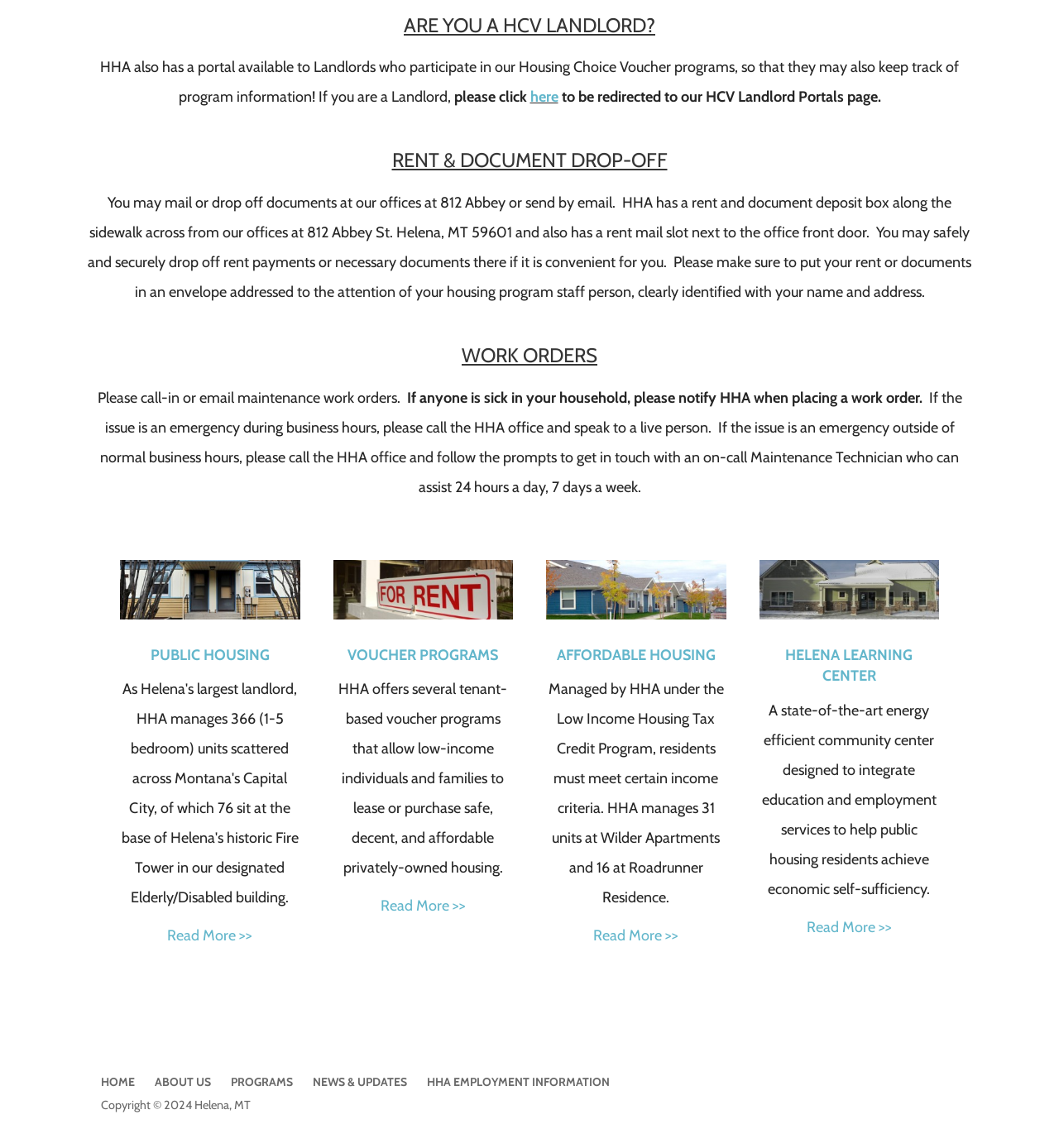How many units does HHA manage at Wilder Apartments?
Please craft a detailed and exhaustive response to the question.

The webpage states that HHA manages 31 units at Wilder Apartments and 16 at Roadrunner Residence under the Low Income Housing Tax Credit Program.